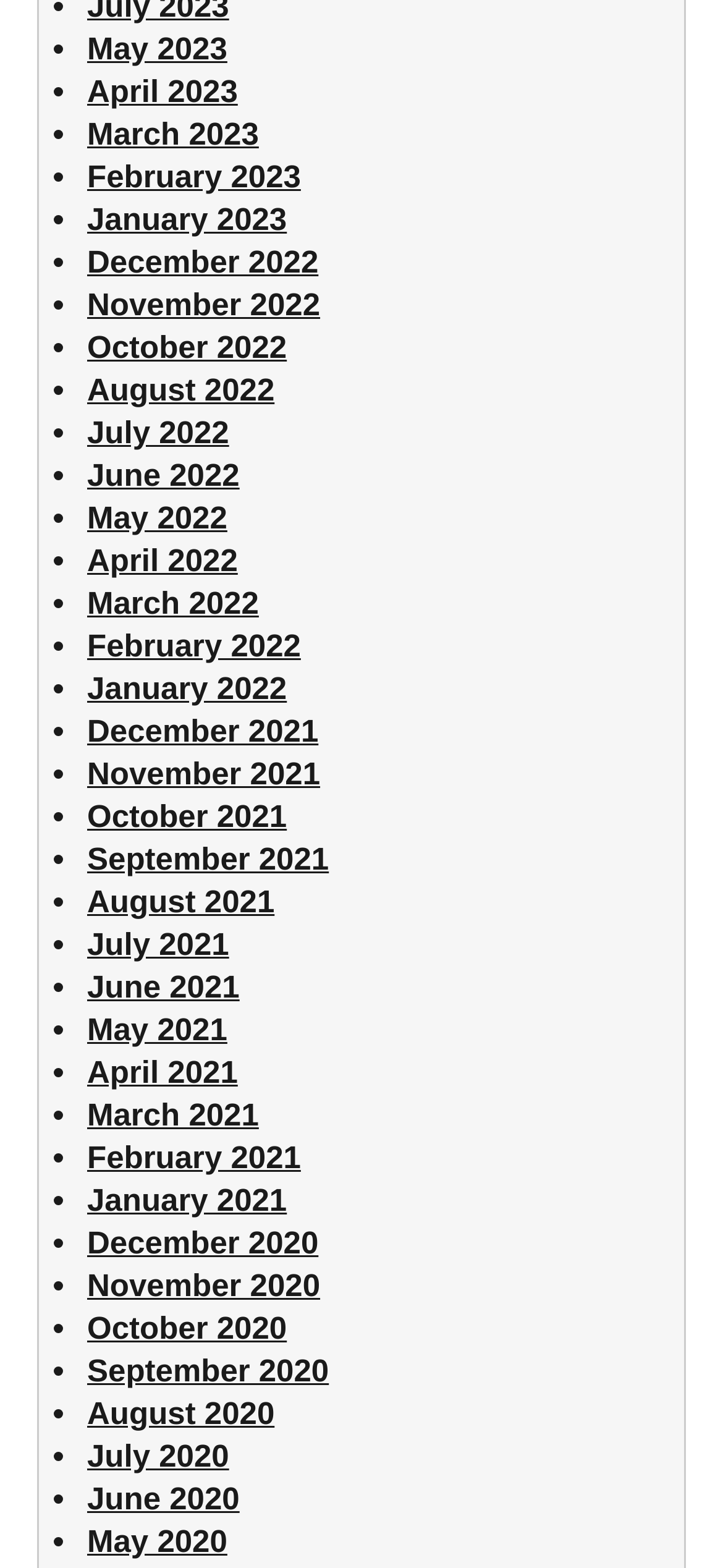Locate the bounding box coordinates of the clickable area to execute the instruction: "View August 2020". Provide the coordinates as four float numbers between 0 and 1, represented as [left, top, right, bottom].

[0.121, 0.89, 0.38, 0.912]